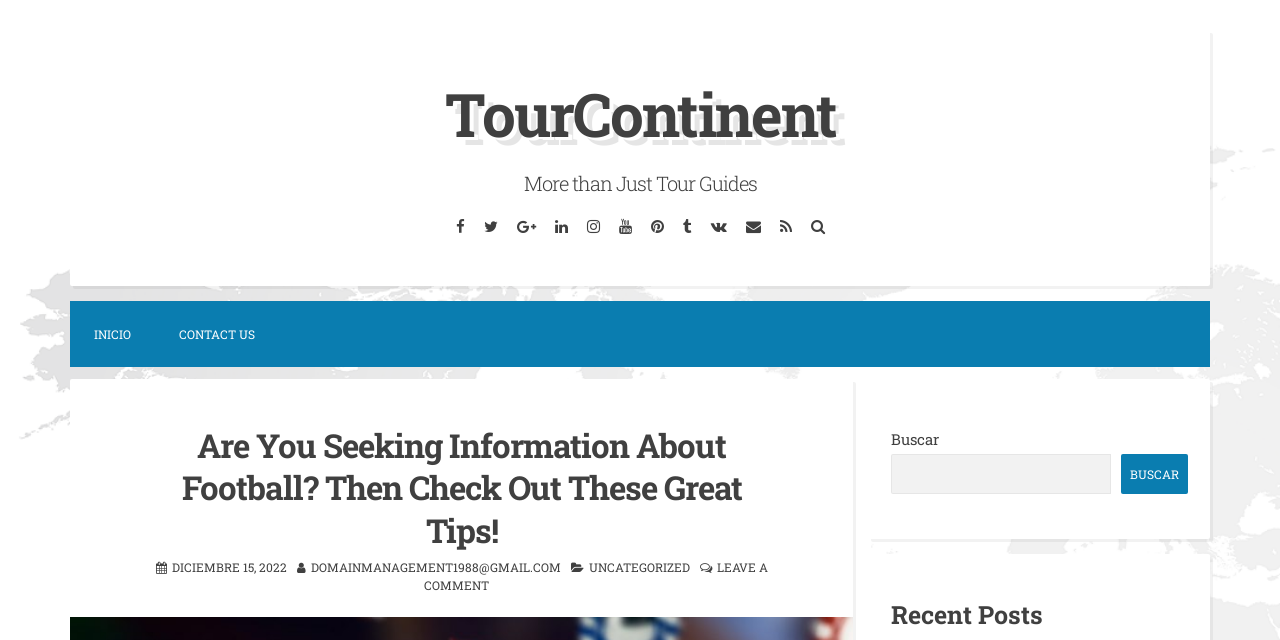What is the date of the latest article?
Give a one-word or short phrase answer based on the image.

DICIEMBRE 15, 2022